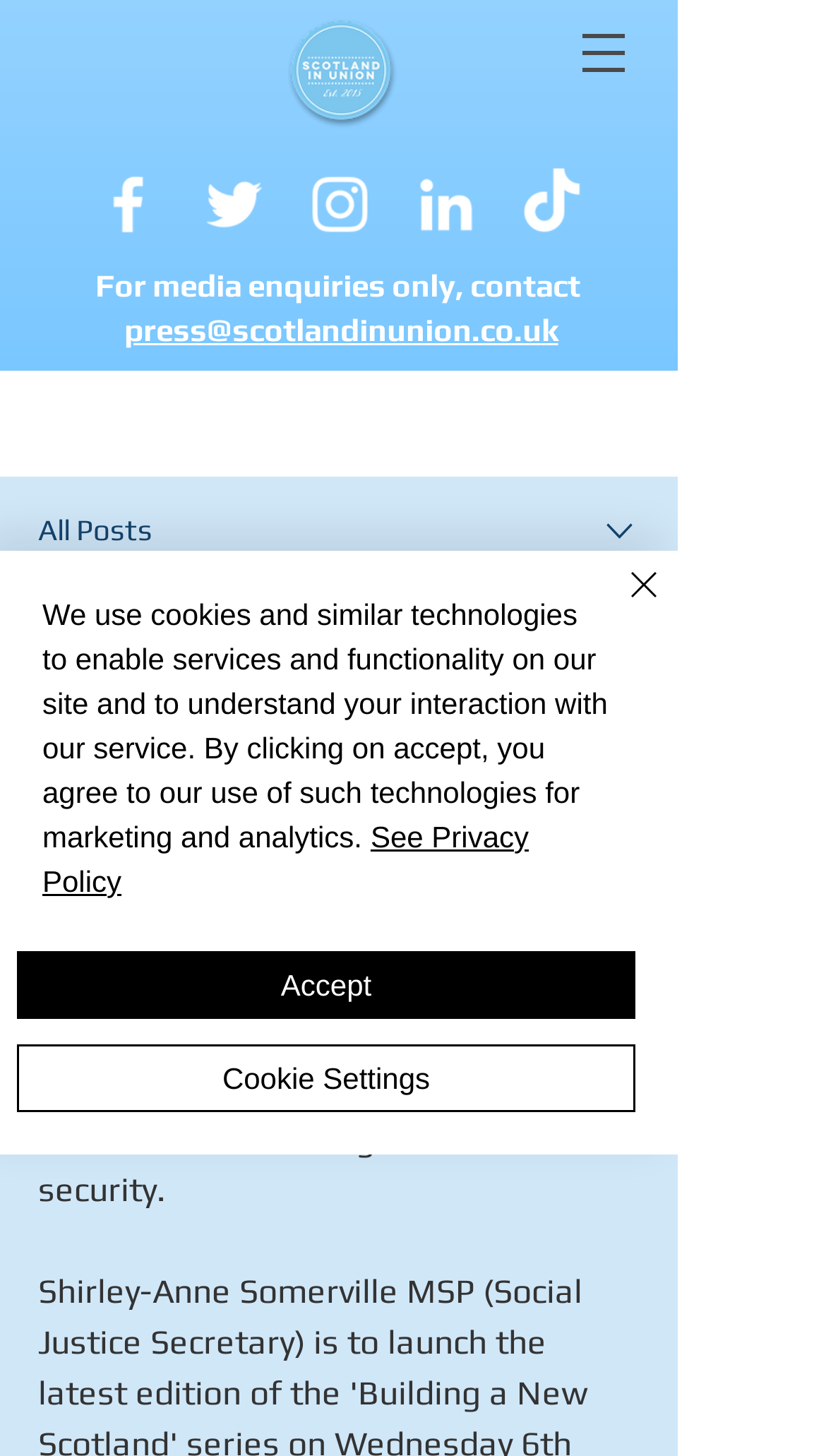Determine the bounding box of the UI element mentioned here: "Privacy Policy". The coordinates must be in the format [left, top, right, bottom] with values ranging from 0 to 1.

None